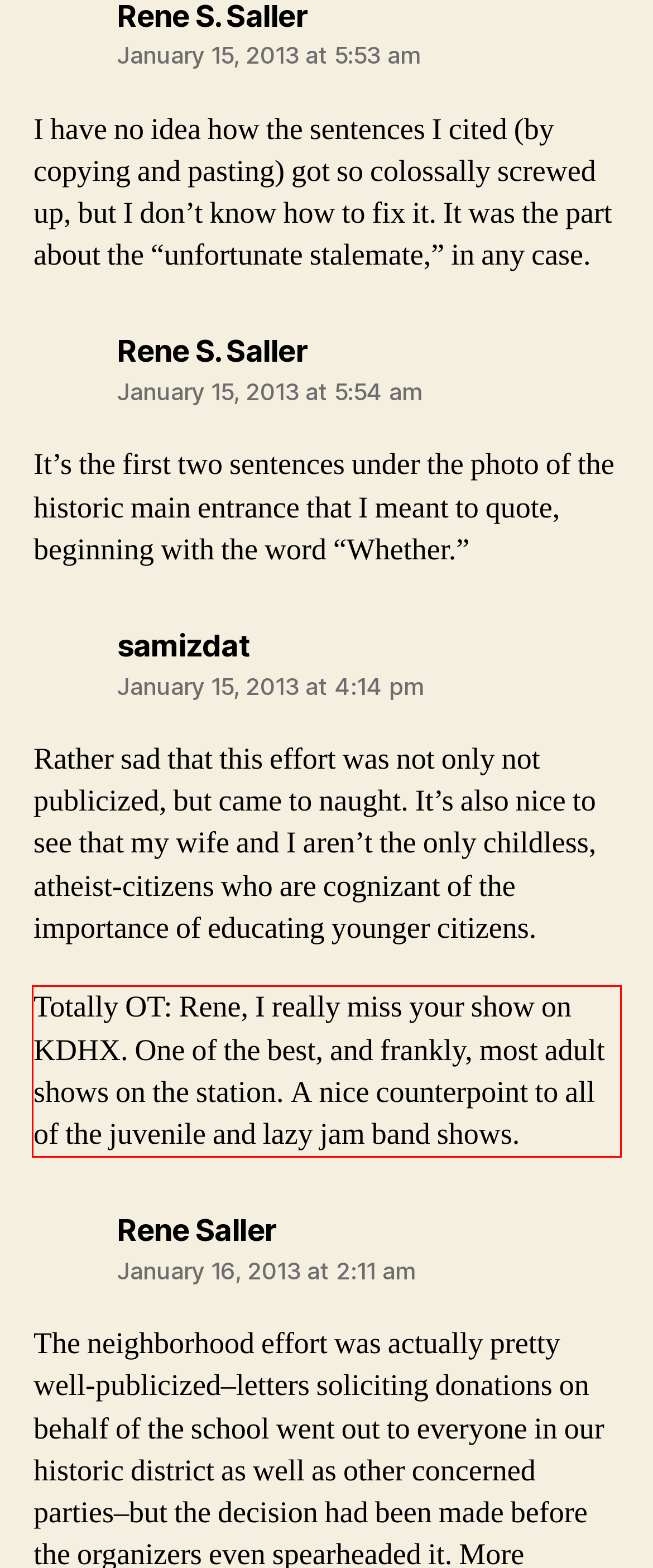Identify and transcribe the text content enclosed by the red bounding box in the given screenshot.

Totally OT: Rene, I really miss your show on KDHX. One of the best, and frankly, most adult shows on the station. A nice counterpoint to all of the juvenile and lazy jam band shows.